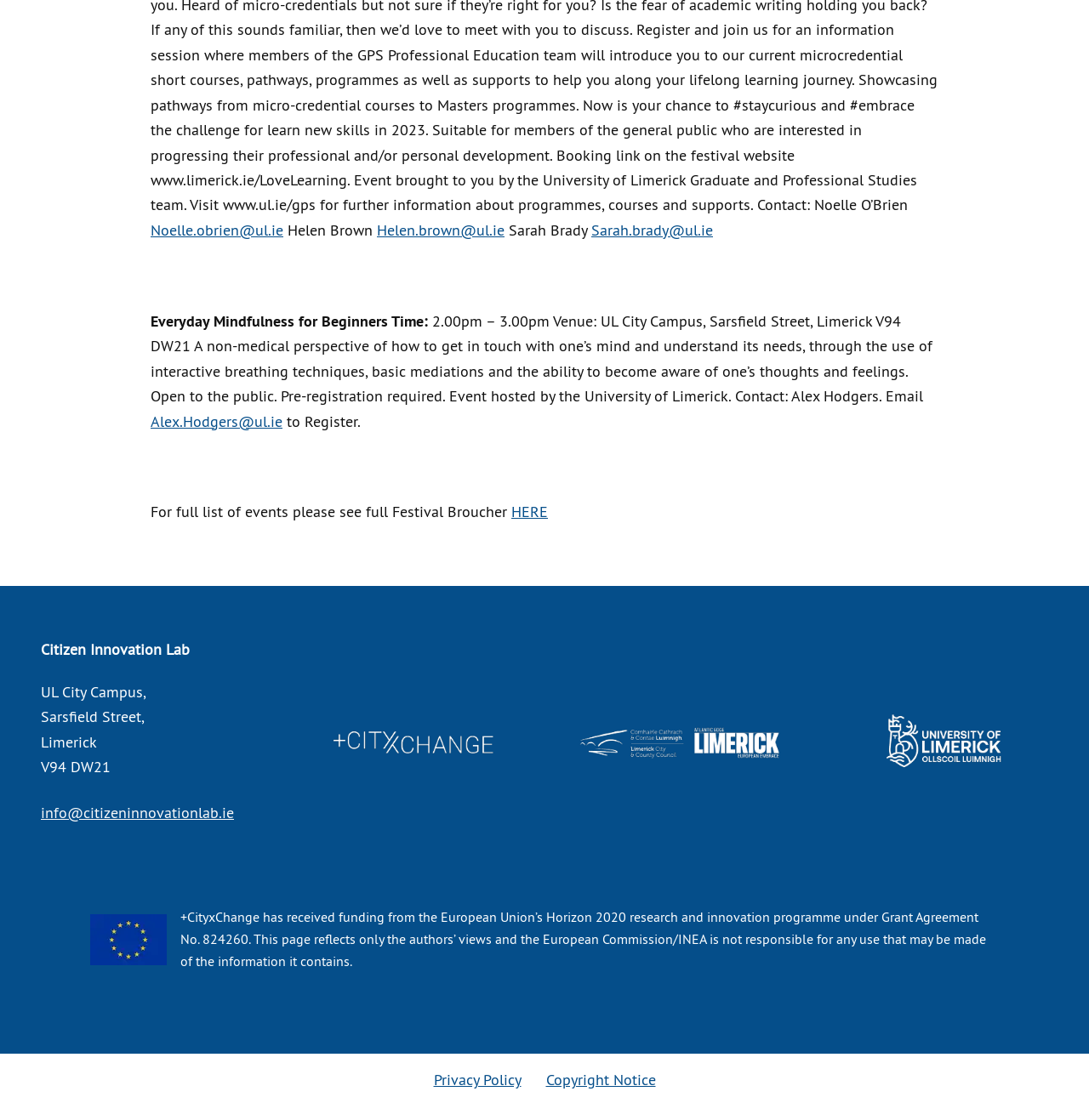Determine the bounding box coordinates of the clickable area required to perform the following instruction: "Register for the event". The coordinates should be represented as four float numbers between 0 and 1: [left, top, right, bottom].

[0.138, 0.367, 0.259, 0.385]